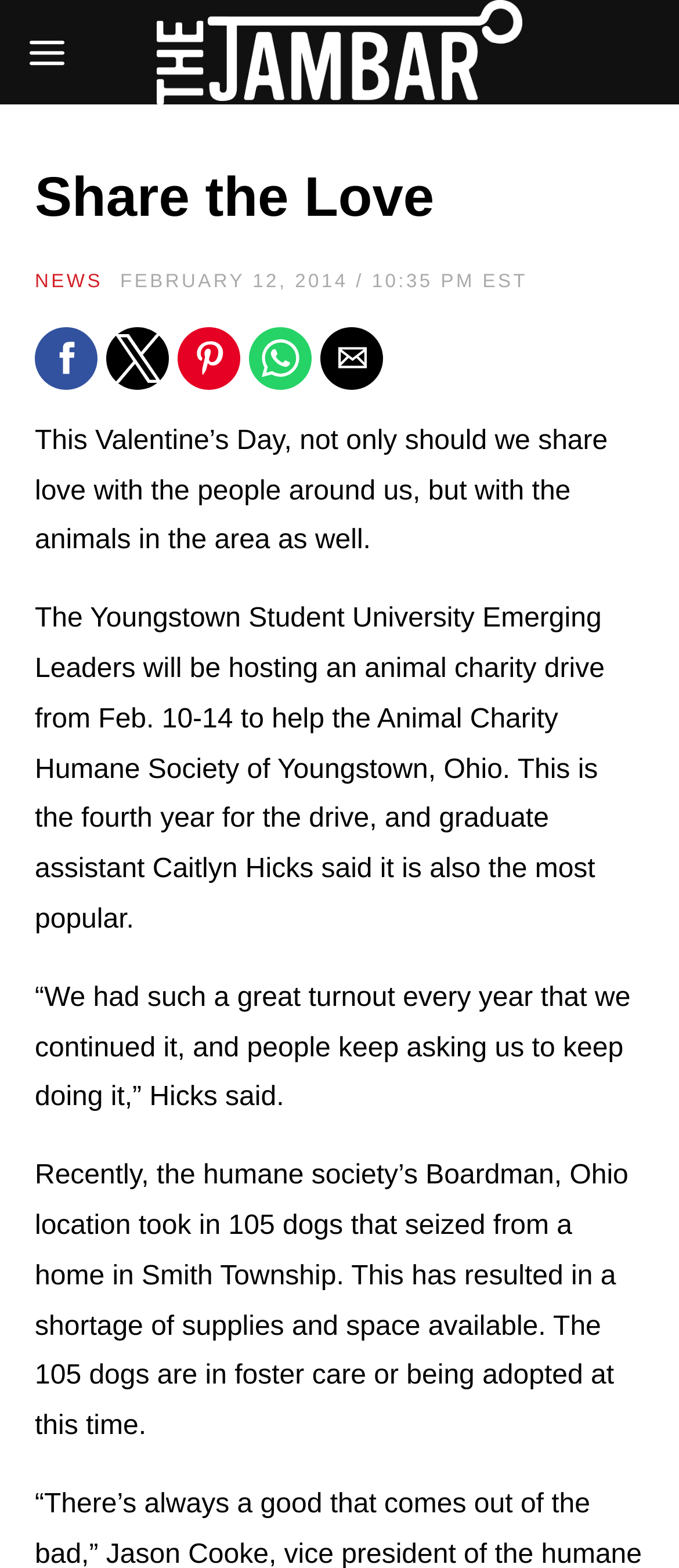Answer the question in a single word or phrase:
What is the name of the university mentioned?

Youngstown Student University